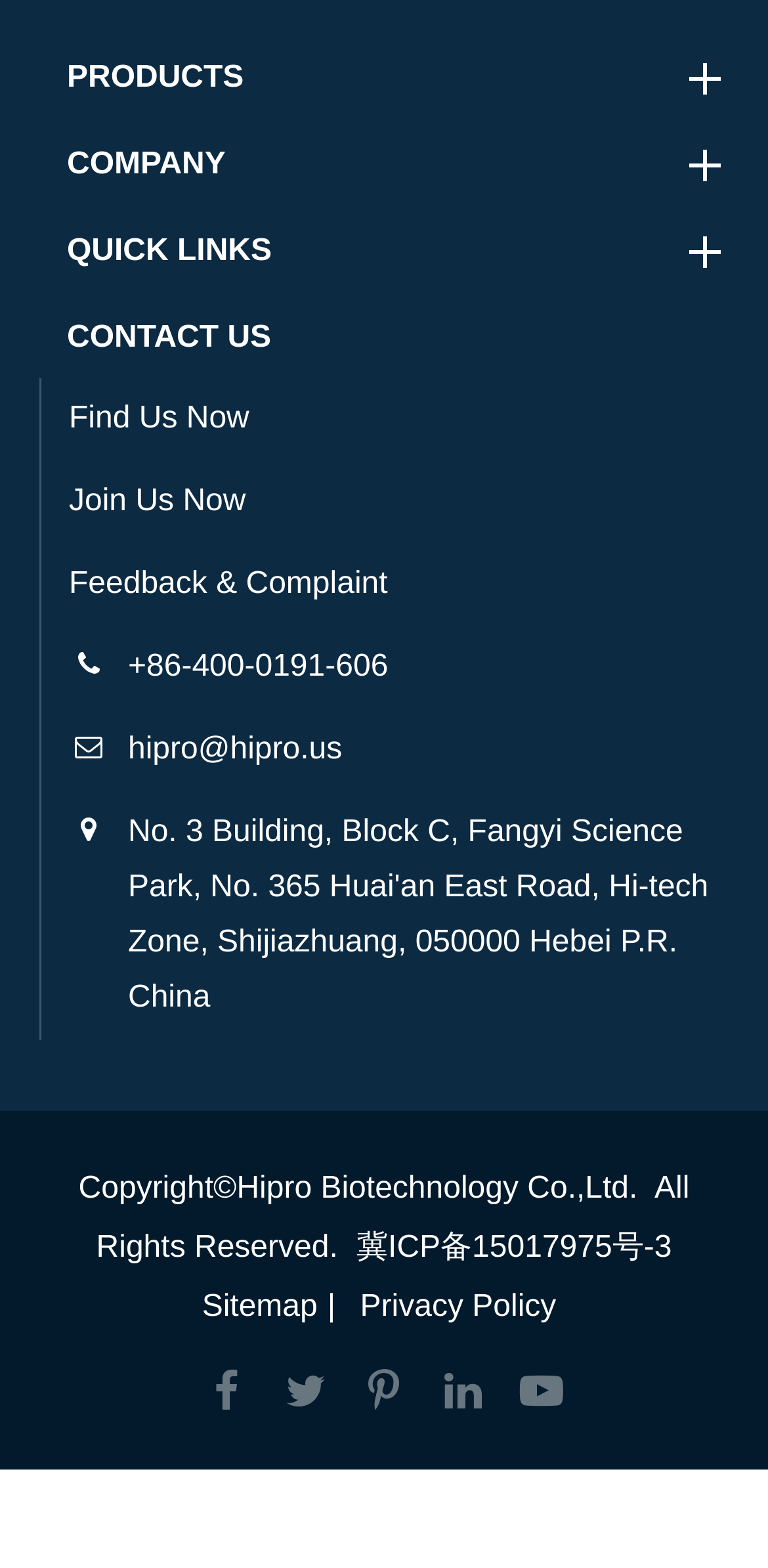Identify the bounding box coordinates for the UI element described as: "Feedback & Complaint".

[0.09, 0.356, 0.949, 0.391]